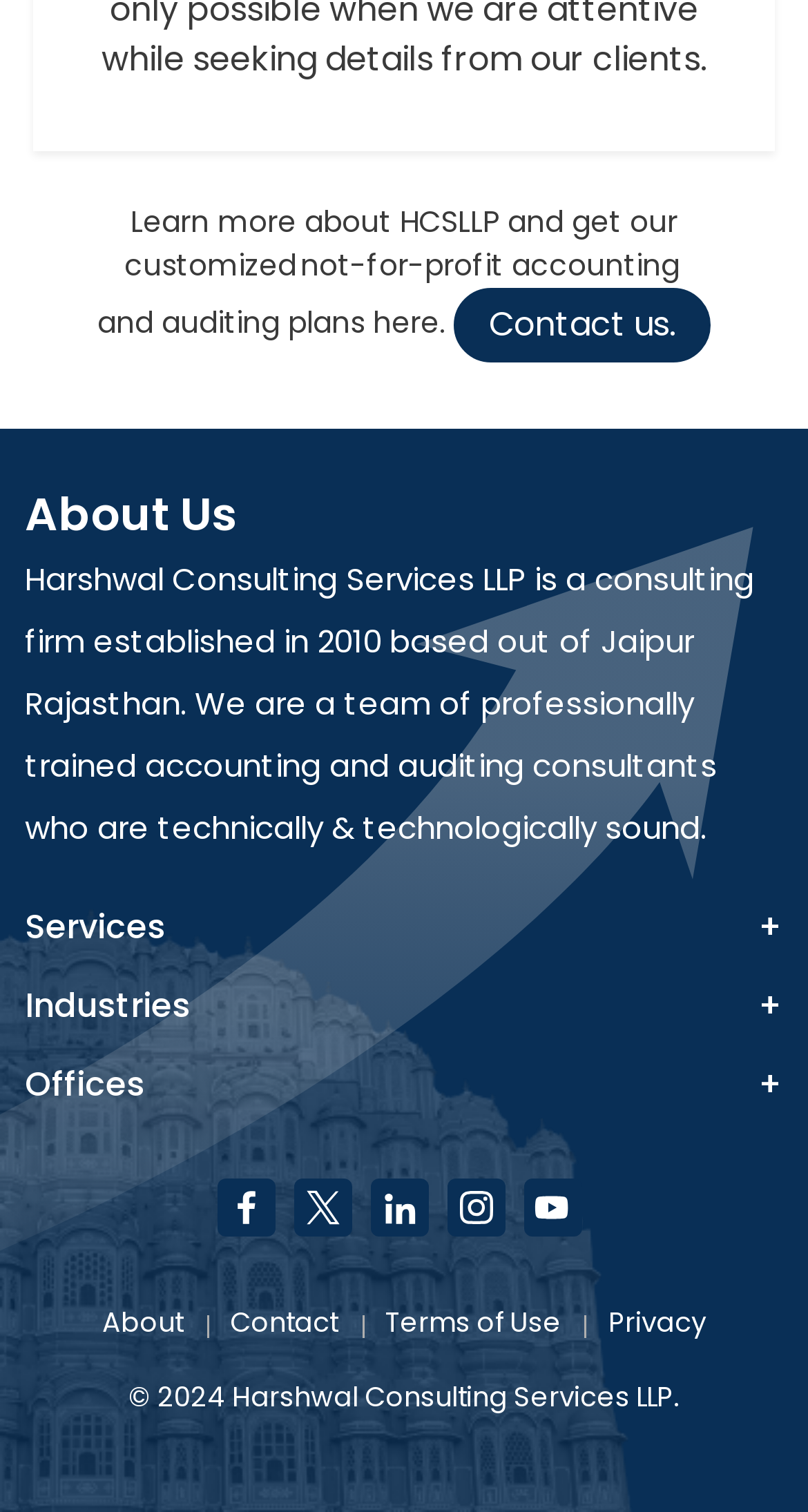Give a one-word or short phrase answer to this question: 
How many services are listed on the webpage?

7